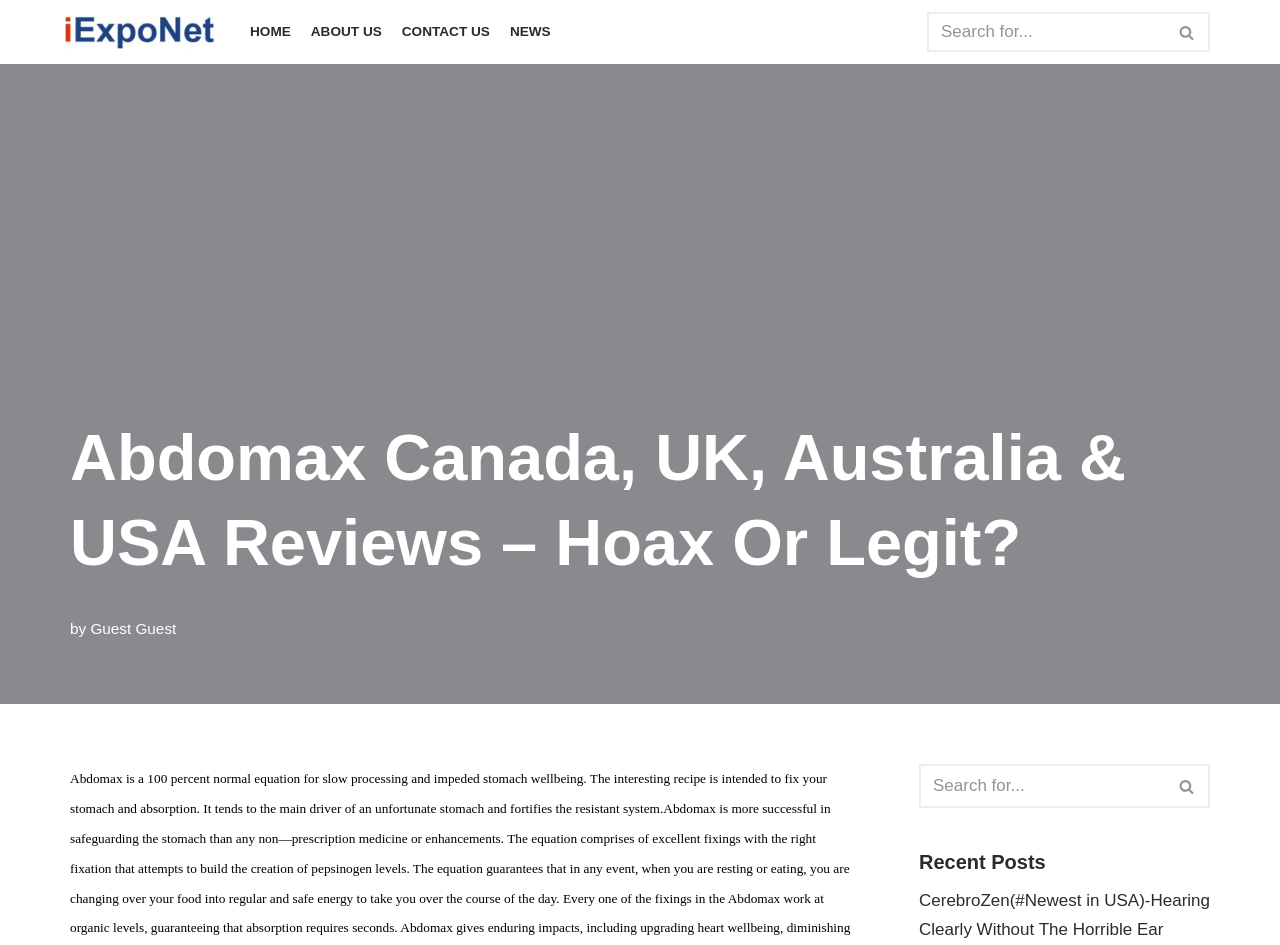How many search boxes are there on the webpage?
Provide a fully detailed and comprehensive answer to the question.

I counted the number of search box elements on the webpage, finding one at the top and another at the bottom, both with a button and an icon.